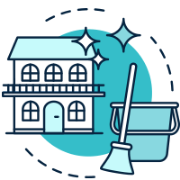Respond to the question below with a single word or phrase:
What is the significance of the sparkling accents on the house?

Cleanliness and freshness